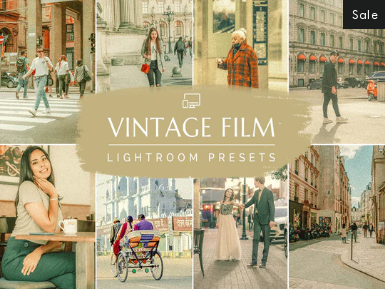What is the color palette of the images?
Give a detailed explanation using the information visible in the image.

The caption describes the color palette of the images as 'muted', which means they have a soft and subtle tone, contributing to the overall vintage feel of the banner.